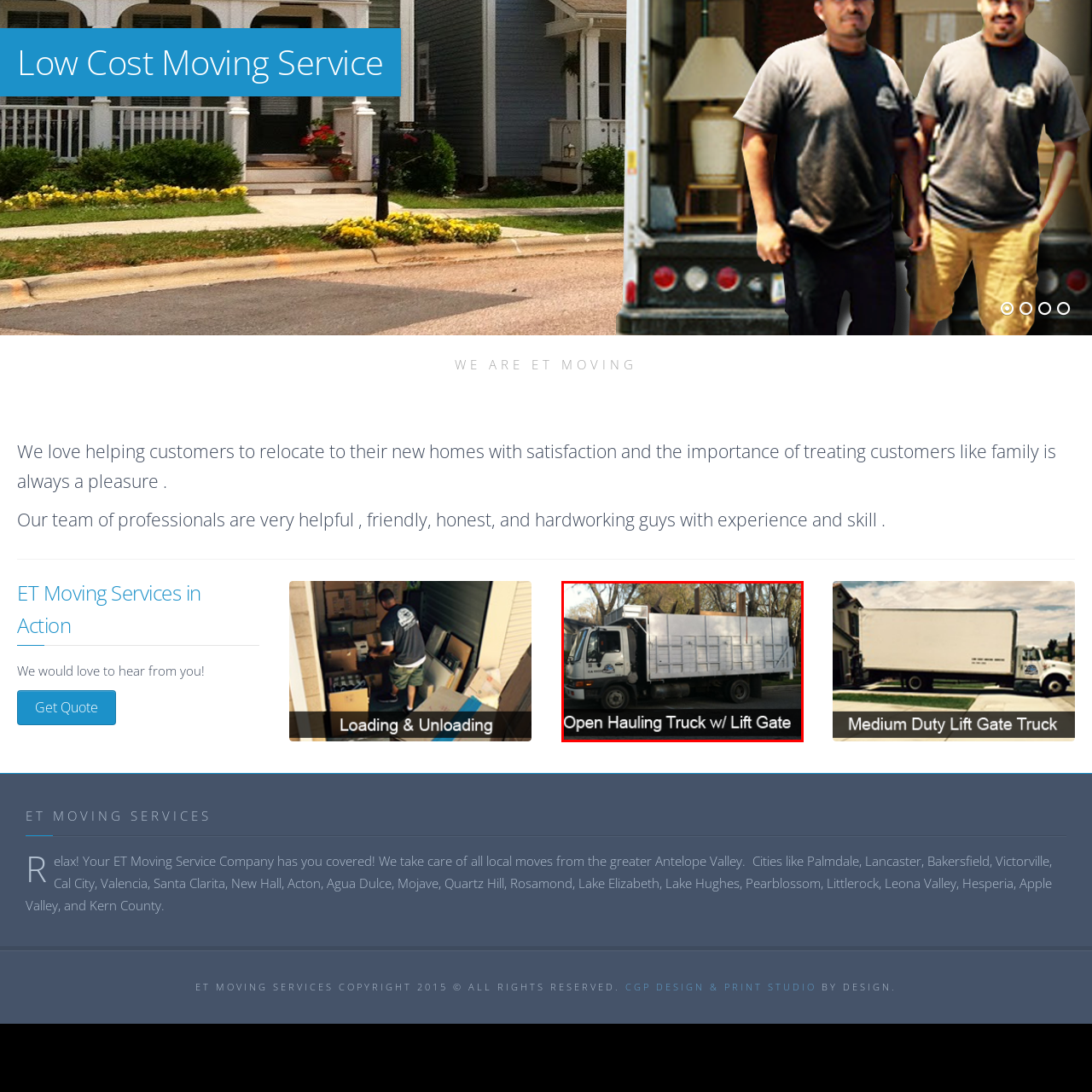Describe in detail what is happening in the image highlighted by the red border.

The image showcases an open hauling truck equipped with a lift gate, positioned on what appears to be a residential street surrounded by trees. The truck has a sturdy, metallic exterior with a flatbed designed for transporting items efficiently. The lift gate at the rear facilitates easy loading and unloading of heavy goods, making it an ideal choice for various moving tasks. This vehicle is part of the ET Moving Services fleet, highlighting their capability to handle diverse transportation needs, whether for furniture, equipment, or other large items.